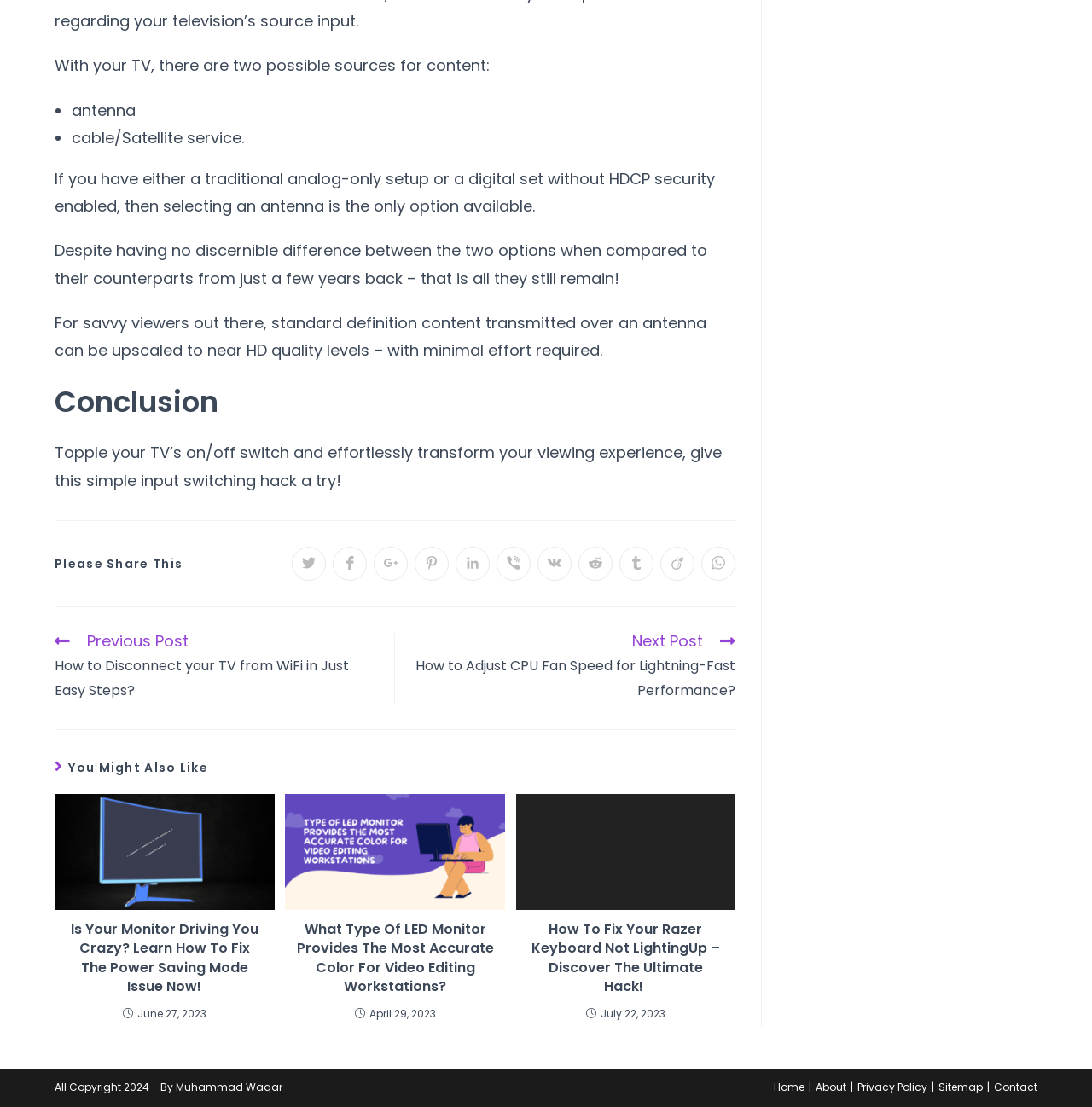Please identify the bounding box coordinates of the element's region that I should click in order to complete the following instruction: "Share on Twitter". The bounding box coordinates consist of four float numbers between 0 and 1, i.e., [left, top, right, bottom].

[0.268, 0.494, 0.299, 0.525]